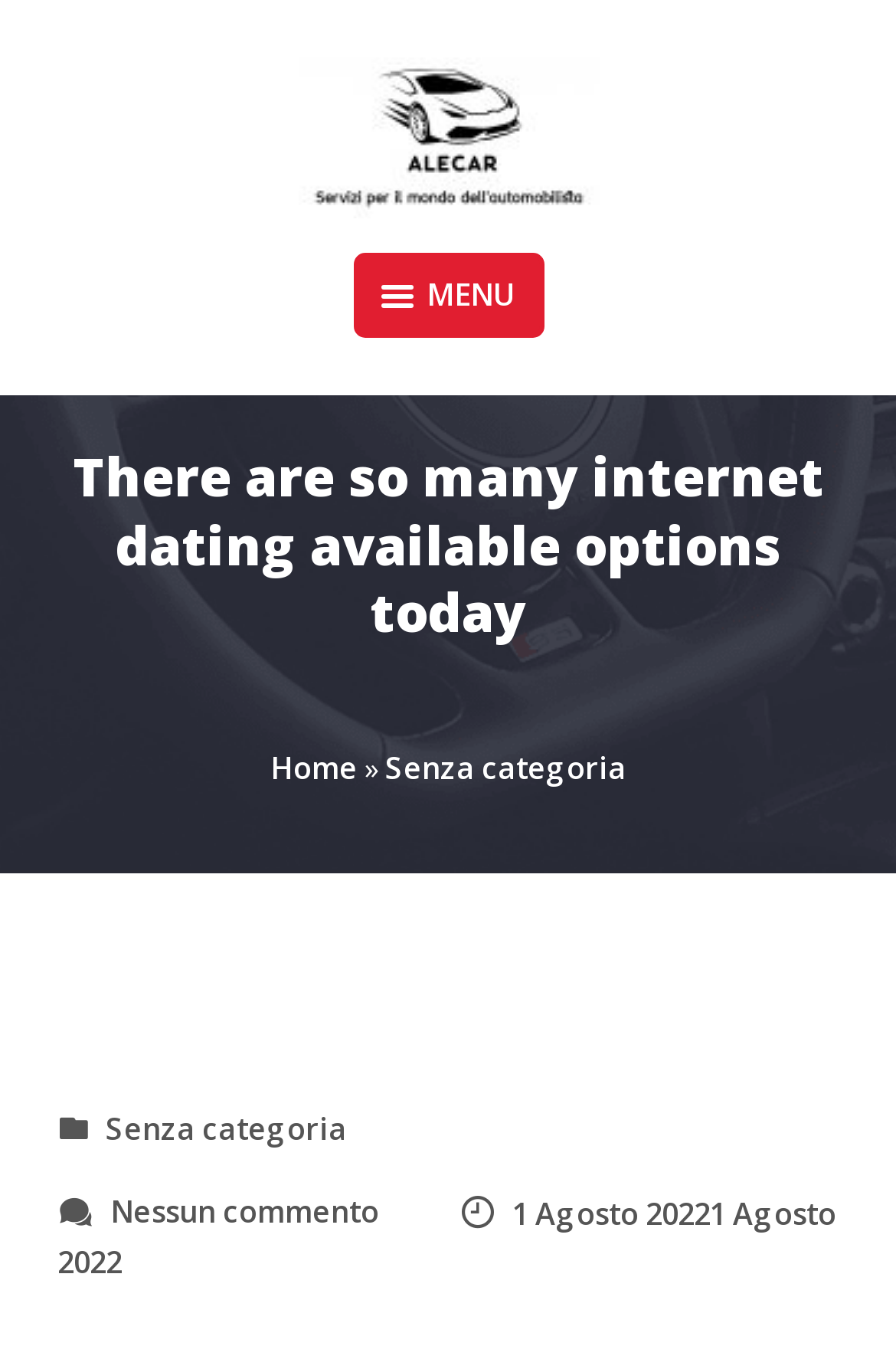Provide the bounding box coordinates for the UI element described in this sentence: "1 Agosto 20221 Agosto 2022". The coordinates should be four float values between 0 and 1, i.e., [left, top, right, bottom].

[0.064, 0.877, 0.933, 0.944]